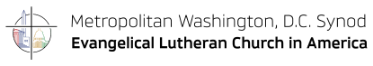What are the two main focuses of the synod's values?
Please ensure your answer is as detailed and informative as possible.

The logo is a visual representation of their values, focusing on community support and spiritual guidance, which are the two main aspects of the synod's mission in the region.